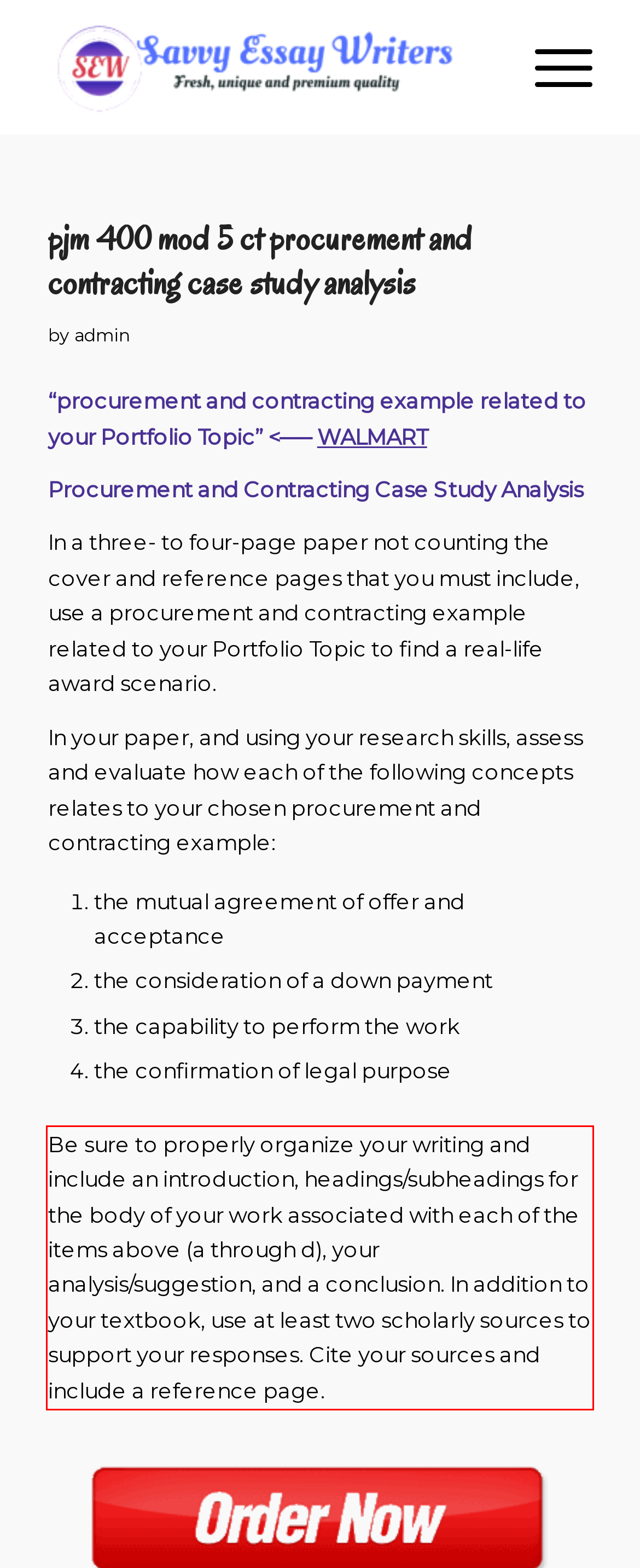There is a UI element on the webpage screenshot marked by a red bounding box. Extract and generate the text content from within this red box.

Be sure to properly organize your writing and include an introduction, headings/subheadings for the body of your work associated with each of the items above (a through d), your analysis/suggestion, and a conclusion. In addition to your textbook, use at least two scholarly sources to support your responses. Cite your sources and include a reference page.